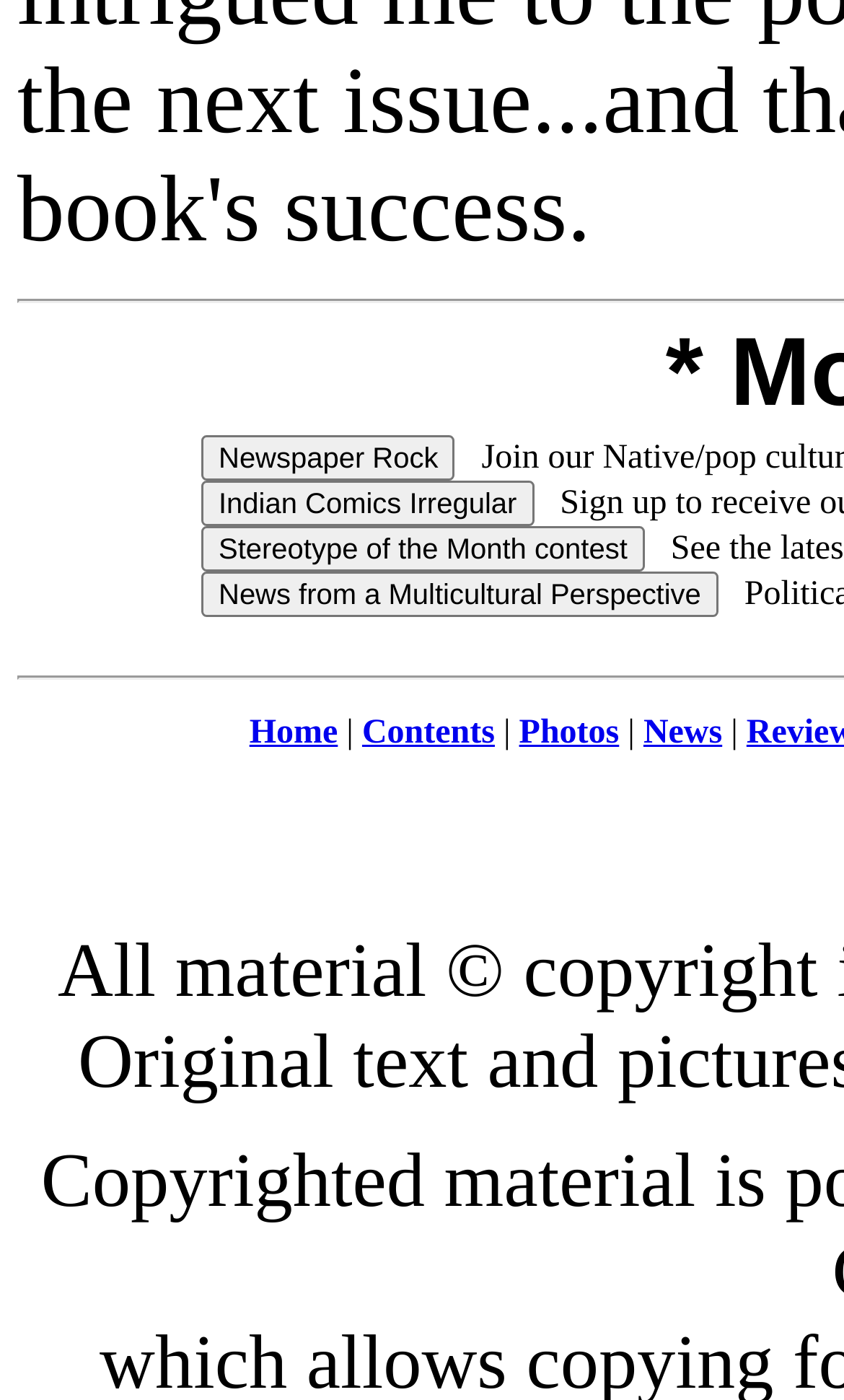Identify the bounding box coordinates of the clickable region necessary to fulfill the following instruction: "Go to Home page". The bounding box coordinates should be four float numbers between 0 and 1, i.e., [left, top, right, bottom].

[0.295, 0.51, 0.4, 0.537]